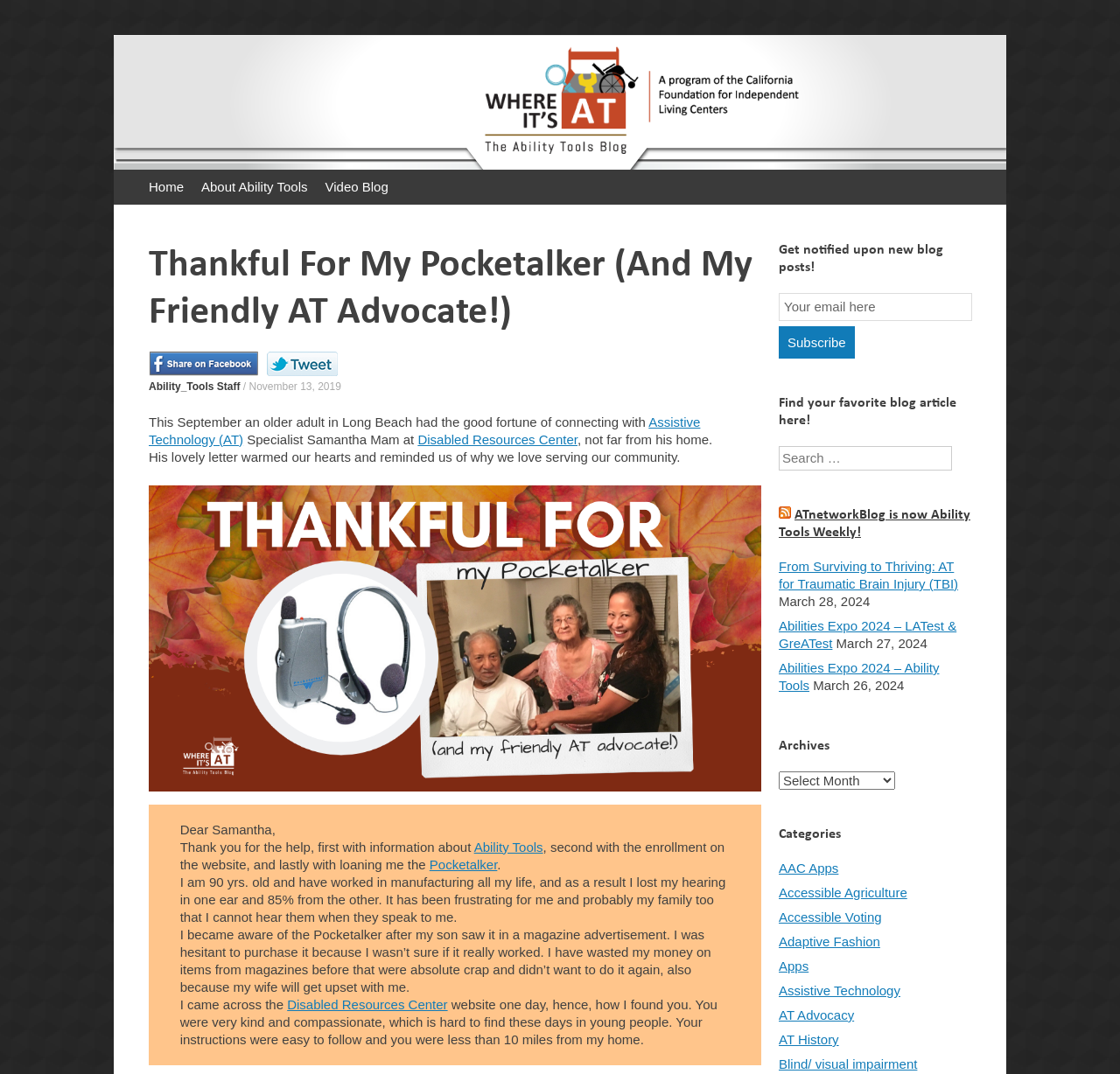Refer to the image and answer the question with as much detail as possible: What is the name of the blog?

The name of the blog can be found in the heading element at the top of the webpage, which reads 'Where It's AT. The Ability Tools Blog.'